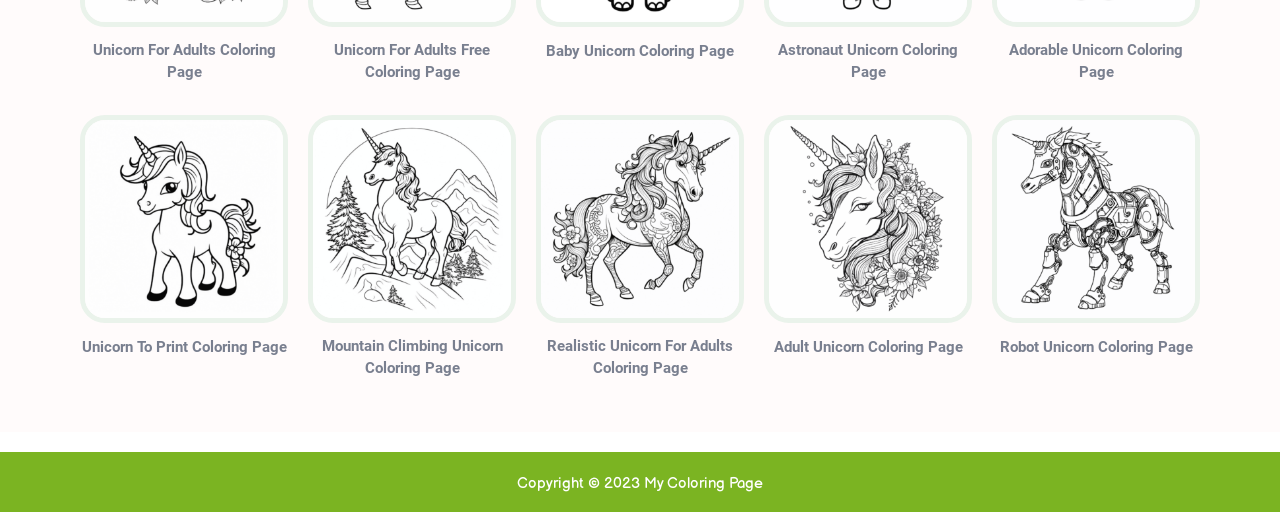Bounding box coordinates must be specified in the format (top-left x, top-left y, bottom-right x, bottom-right y). All values should be floating point numbers between 0 and 1. What are the bounding box coordinates of the UI element described as: Astronaut Unicorn coloring page

[0.597, 0.076, 0.759, 0.176]